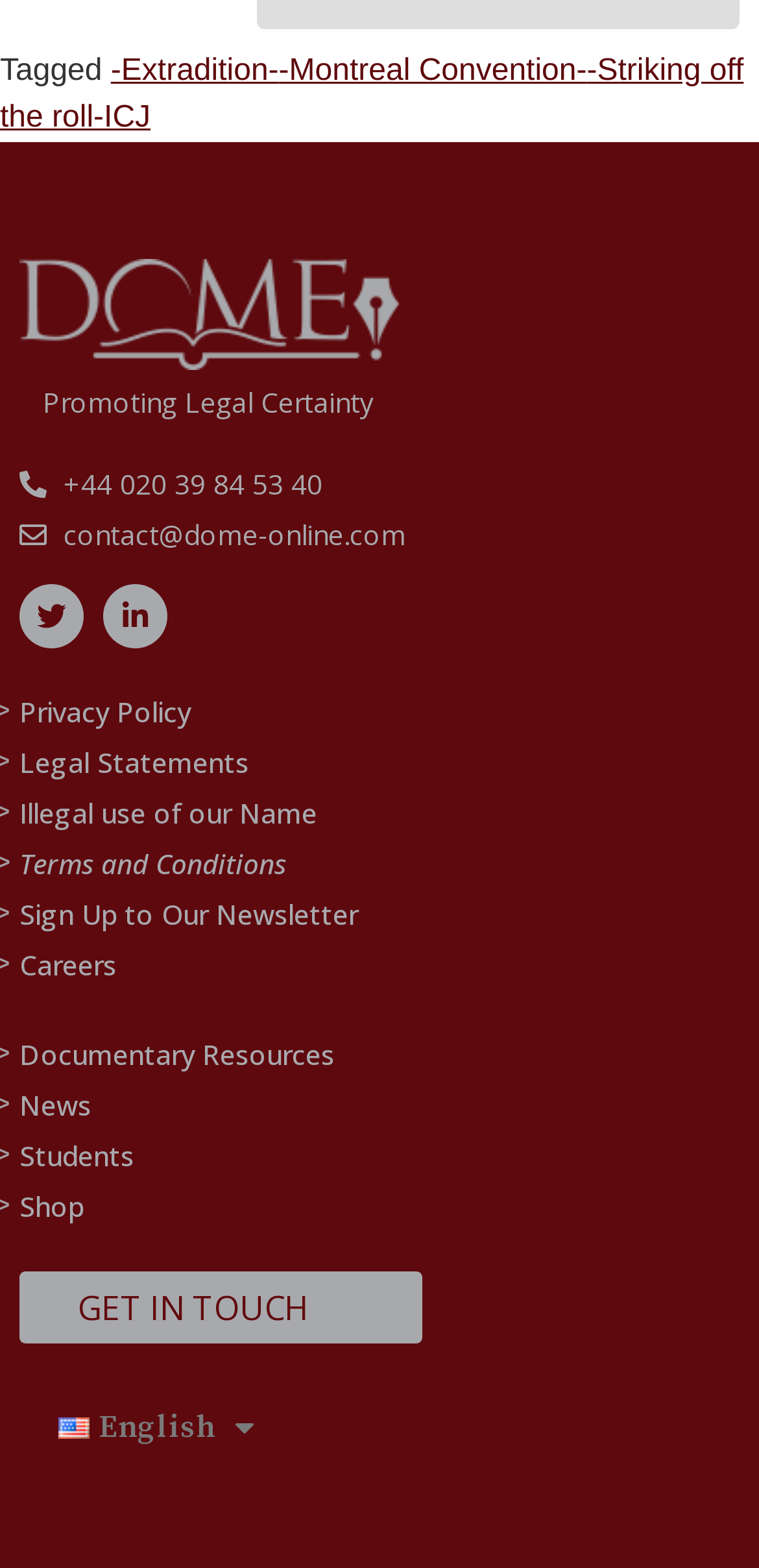Determine the bounding box coordinates in the format (top-left x, top-left y, bottom-right x, bottom-right y). Ensure all values are floating point numbers between 0 and 1. Identify the bounding box of the UI element described by: Illegal use of our Name

[0.026, 0.503, 1.0, 0.536]